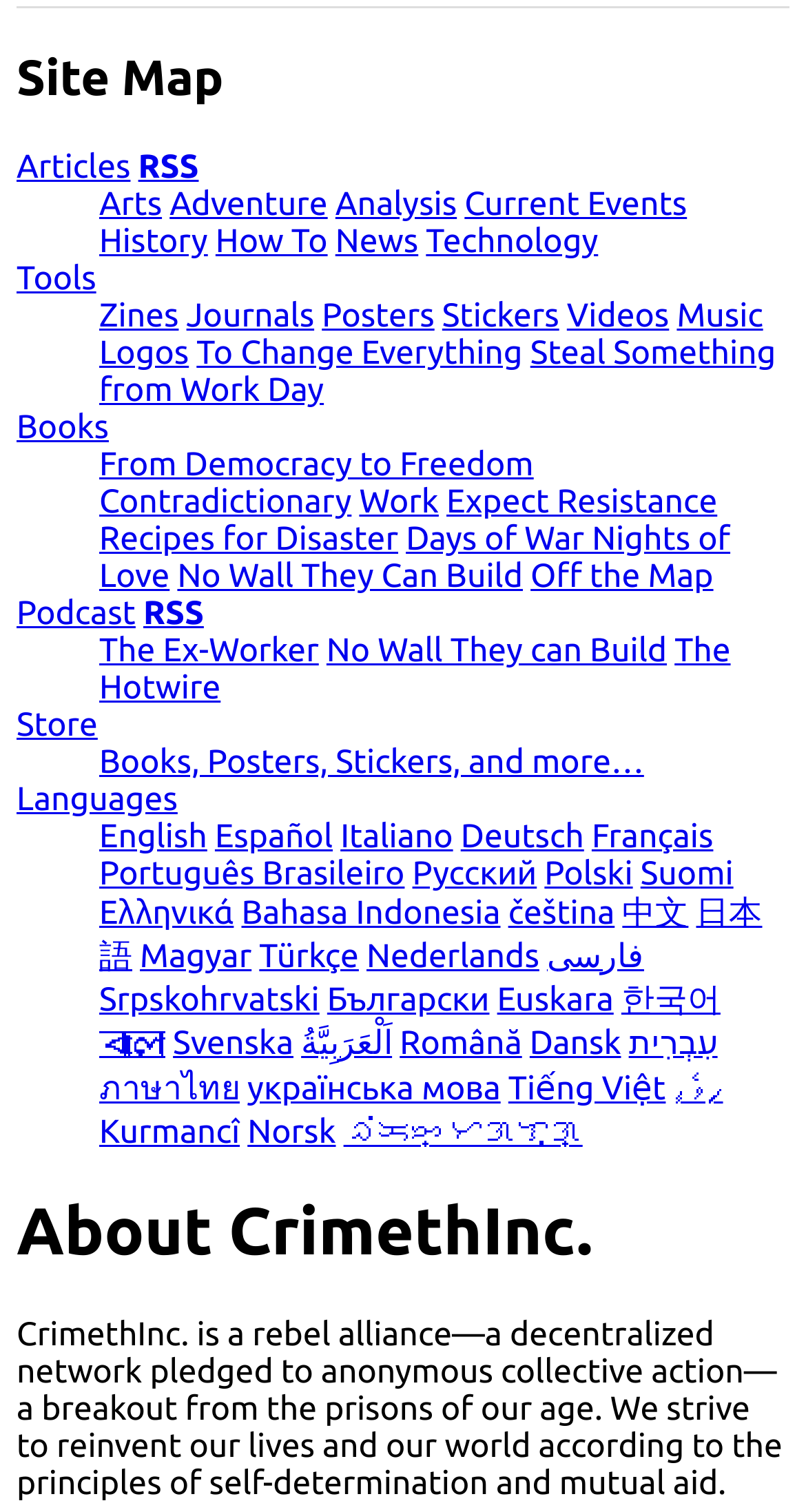Pinpoint the bounding box coordinates of the clickable area needed to execute the instruction: "Click on the 'Articles' link". The coordinates should be specified as four float numbers between 0 and 1, i.e., [left, top, right, bottom].

[0.021, 0.098, 0.162, 0.123]